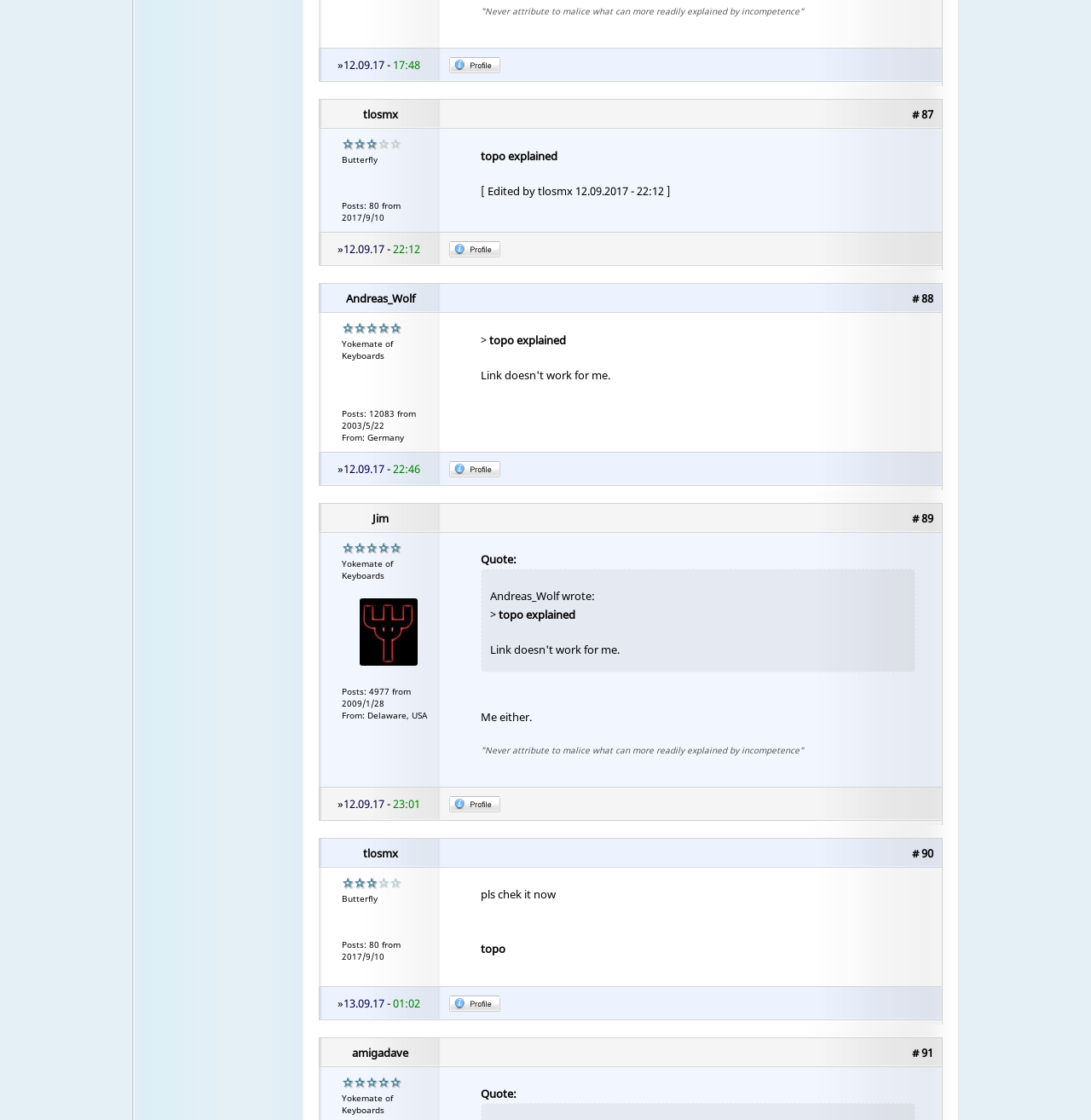Please find the bounding box coordinates of the section that needs to be clicked to achieve this instruction: "View profile of tlosmx".

[0.292, 0.089, 0.405, 0.116]